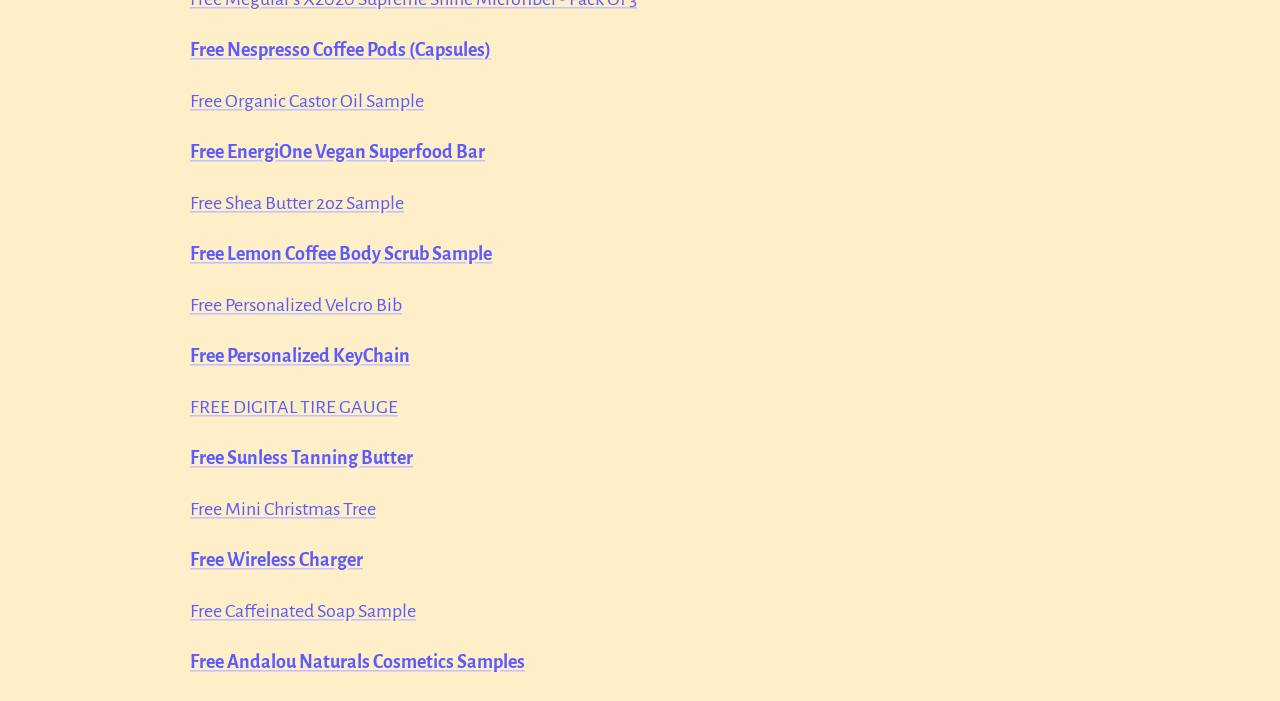Find the bounding box coordinates for the UI element that matches this description: "Free Andalou Naturals Cosmetics Samples".

[0.148, 0.931, 0.41, 0.959]